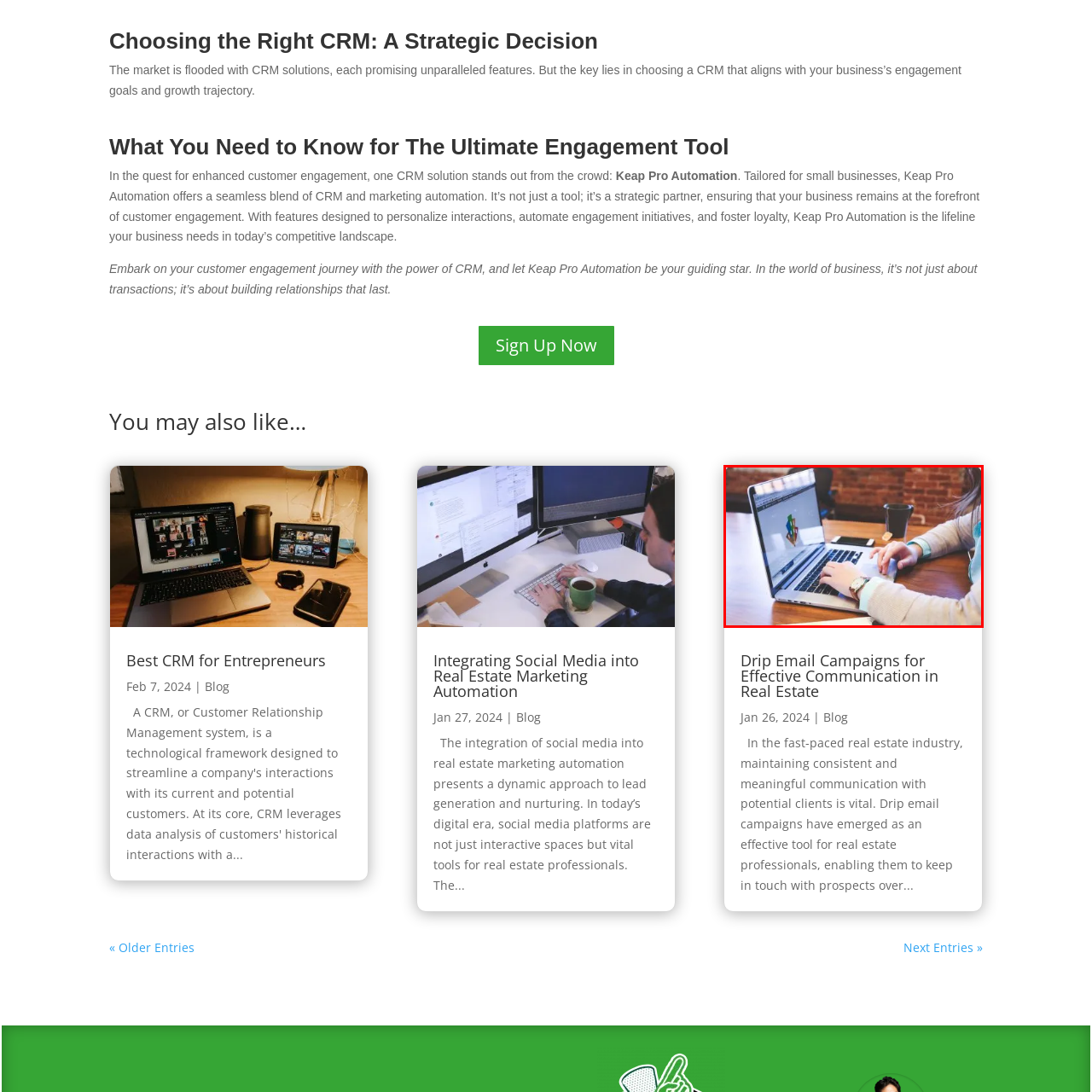Provide an in-depth caption for the image inside the red boundary.

The image depicts a person actively engaged in work on a laptop, set against a rustic backdrop characterized by exposed brick walls. Their right hand is positioned on the touchpad, suggesting an interaction with digital content, potentially related to customer engagement strategies. On the screen, there's an abstract graphic, likely representing data analytics or CRM-related visualizations, indicative of modern business practices. Nearby, a cup of coffee and a smartphone suggest a cozy yet focused working environment, emphasizing the blend of productivity and comfort often sought in remote workspaces. This scene aligns with discussions around essential tools for effective communication, such as drip email campaigns in real estate, highlighting the significance of strategic digital engagement in today’s competitive landscape.